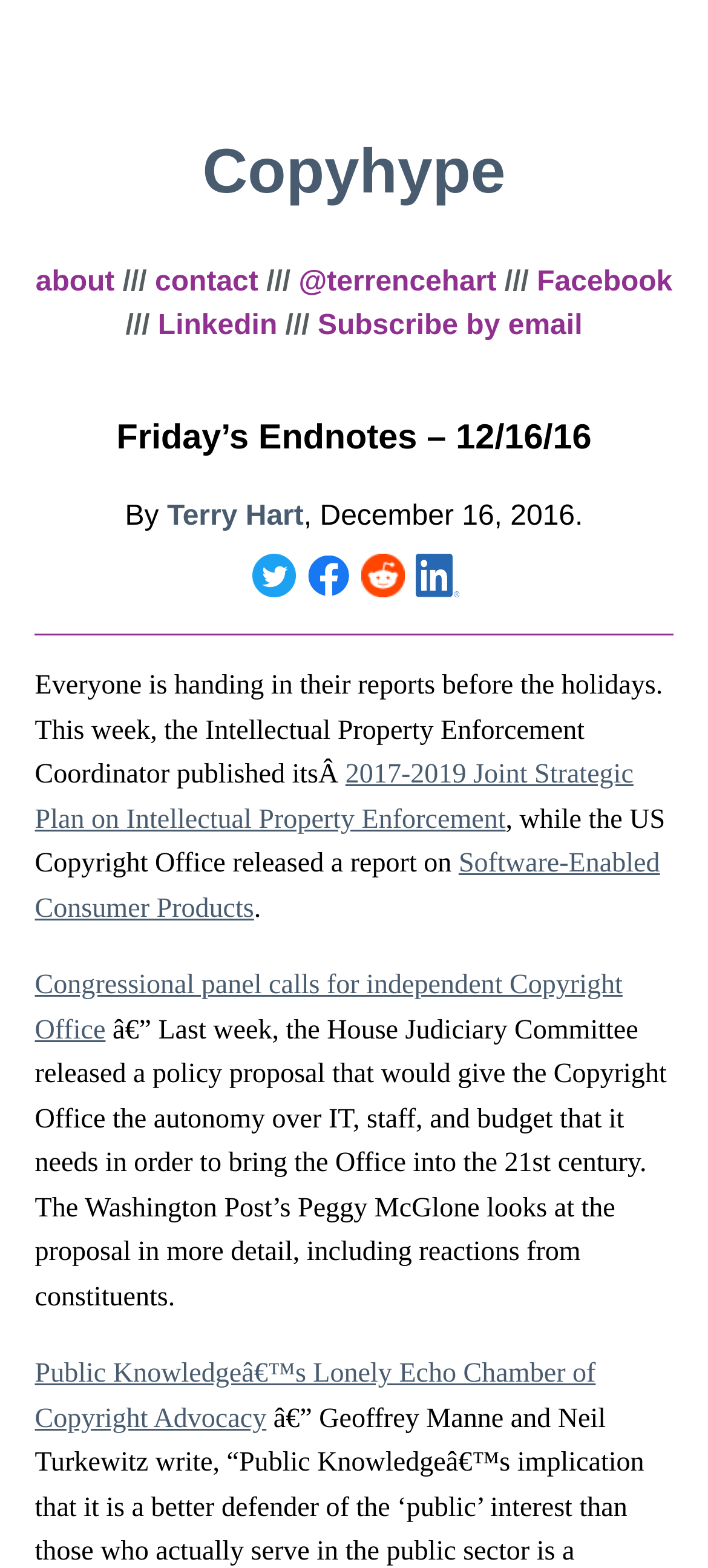Can you find the bounding box coordinates of the area I should click to execute the following instruction: "follow Terry Hart on Twitter"?

[0.346, 0.357, 0.423, 0.376]